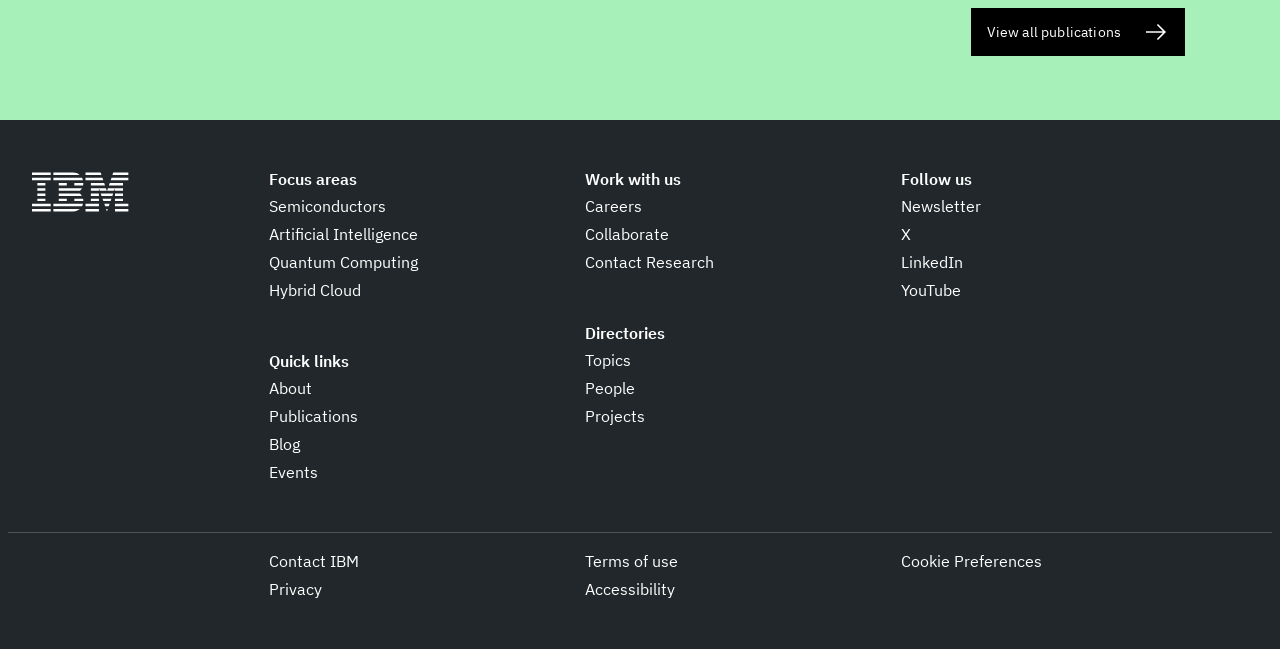Answer briefly with one word or phrase:
How many social media links are in the 'Follow us' section?

3